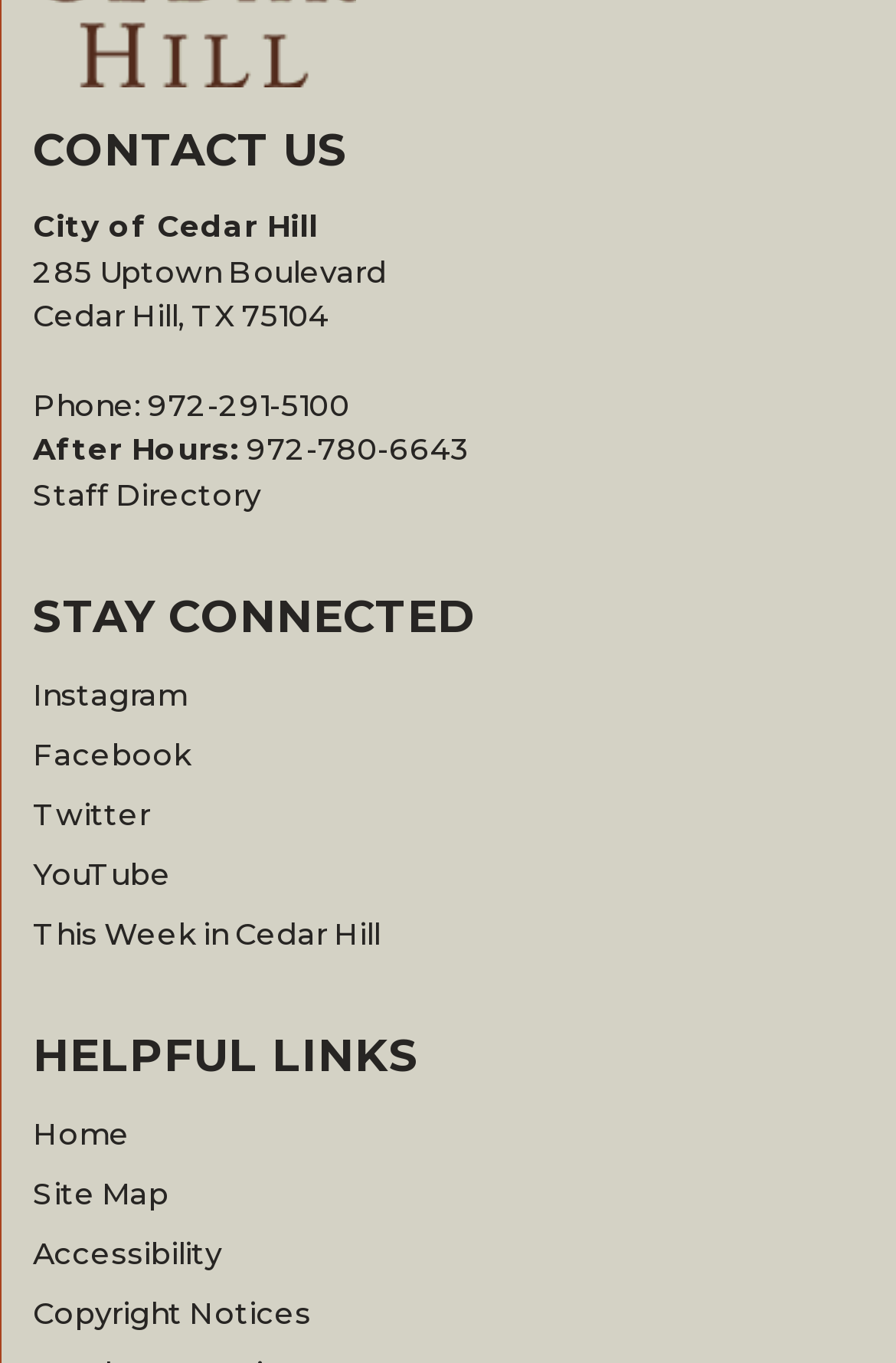Please identify the bounding box coordinates of the area that needs to be clicked to follow this instruction: "Go to Facebook".

[0.037, 0.54, 0.214, 0.567]